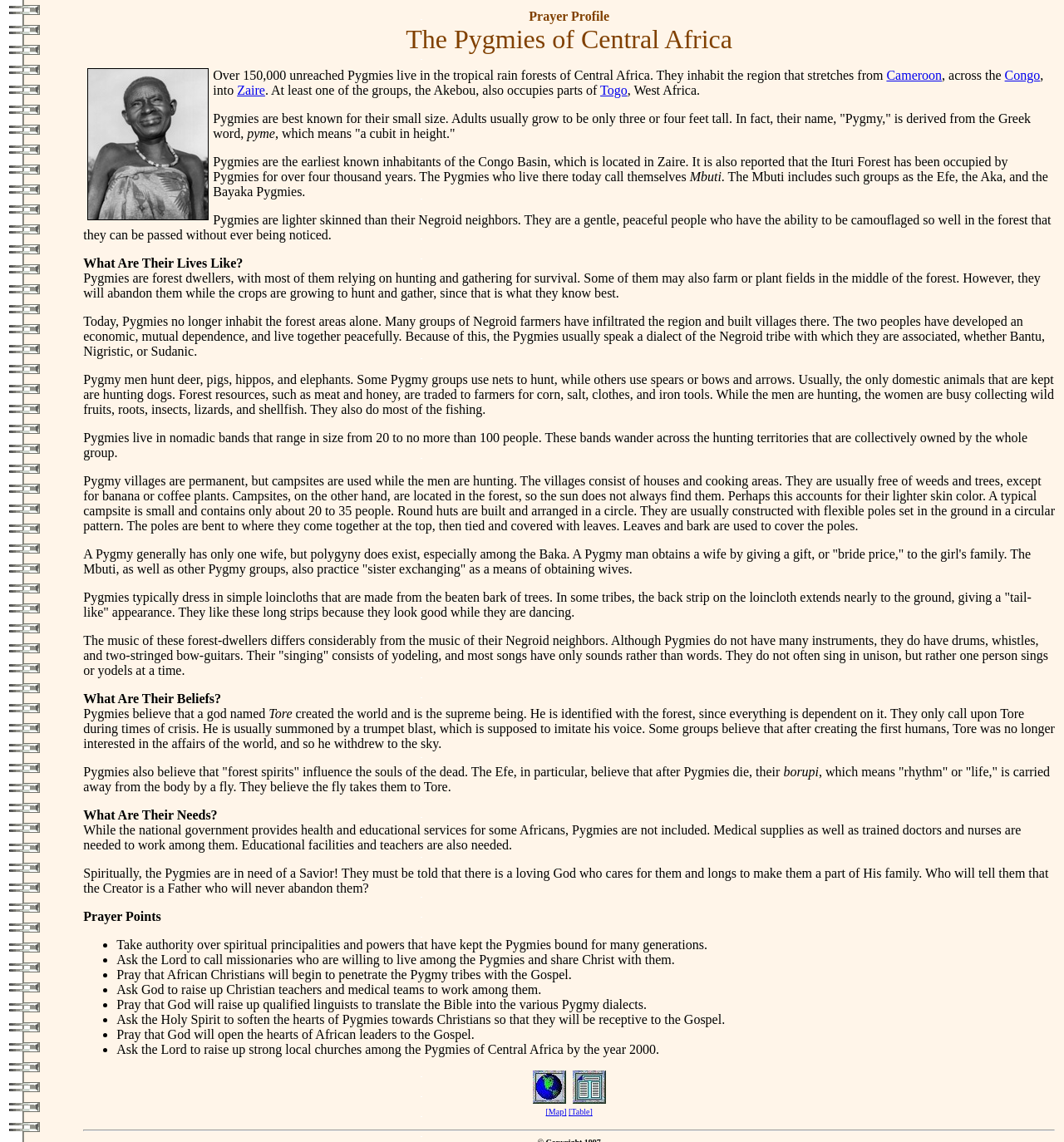Observe the image and answer the following question in detail: What is the name of the god believed by Pygmies?

According to the webpage, Pygmies believe that a god named Tore created the world and is the supreme being. He is identified with the forest, since everything is dependent on it.